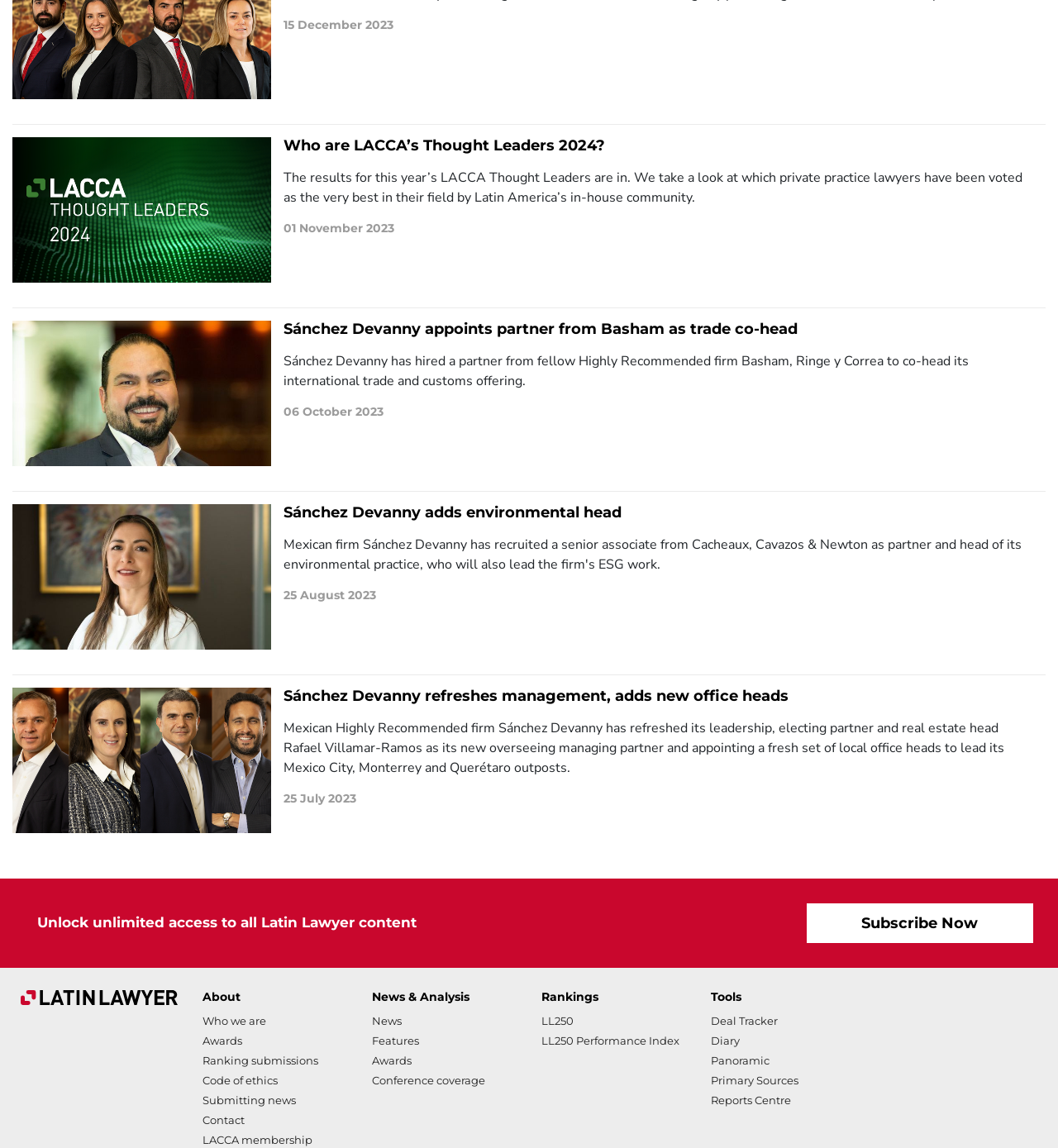Identify the bounding box coordinates of the section that should be clicked to achieve the task described: "Click the 'Call Today!' button".

None